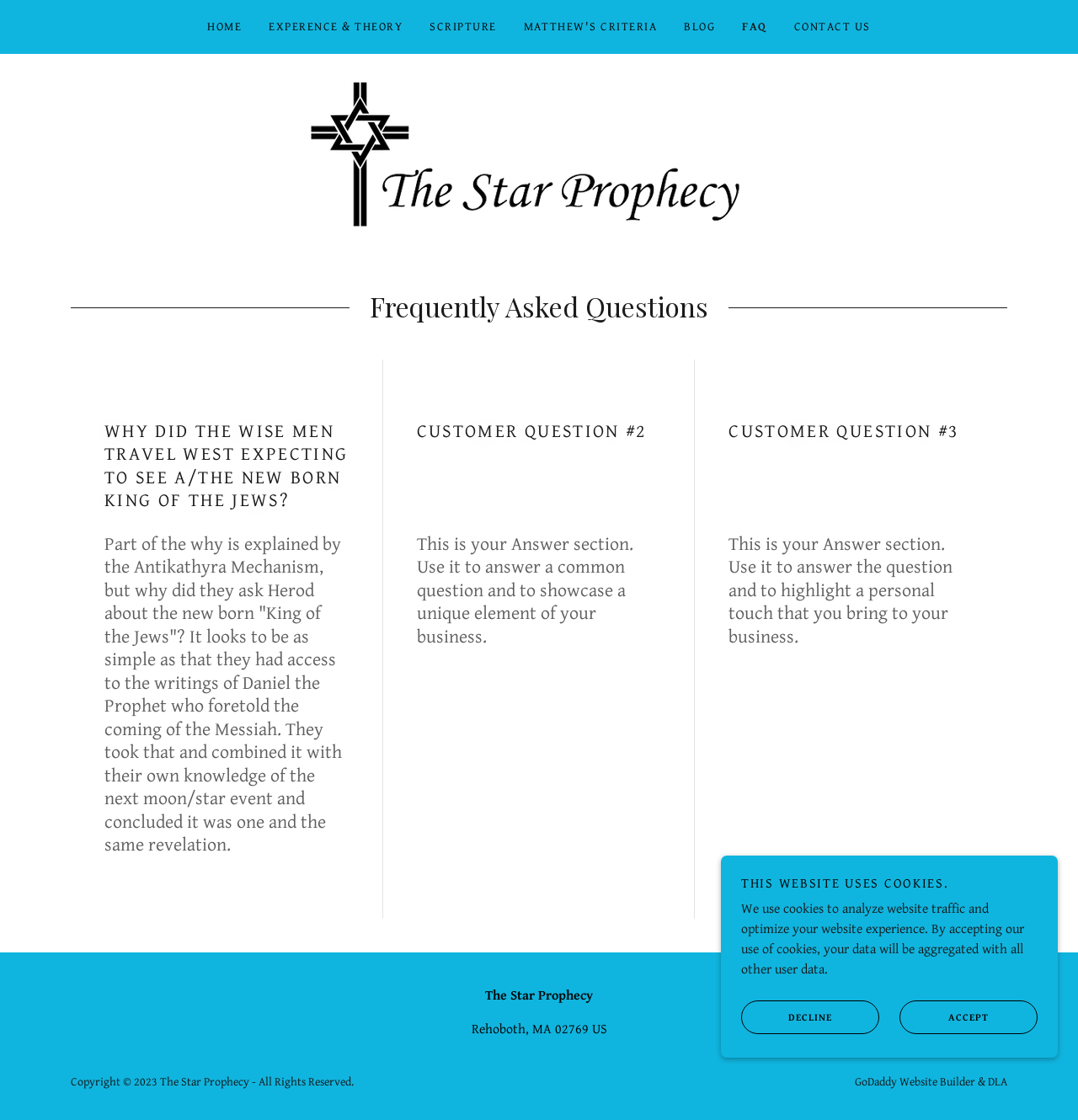Determine the bounding box coordinates for the clickable element required to fulfill the instruction: "Click on the CONTACT US link". Provide the coordinates as four float numbers between 0 and 1, i.e., [left, top, right, bottom].

[0.732, 0.011, 0.812, 0.038]